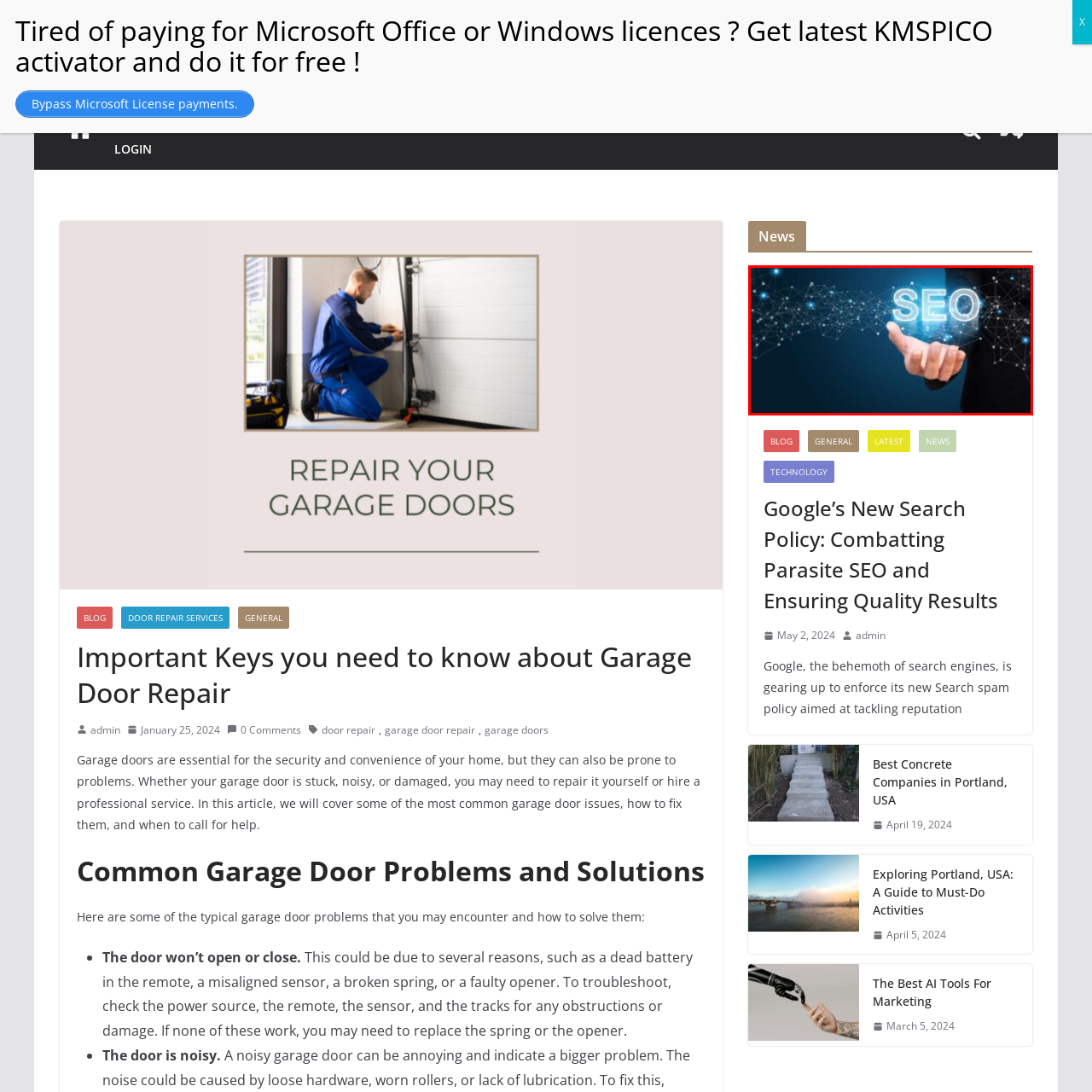Analyze the picture enclosed by the red bounding box and provide a single-word or phrase answer to this question:
What does the image represent?

Importance of SEO